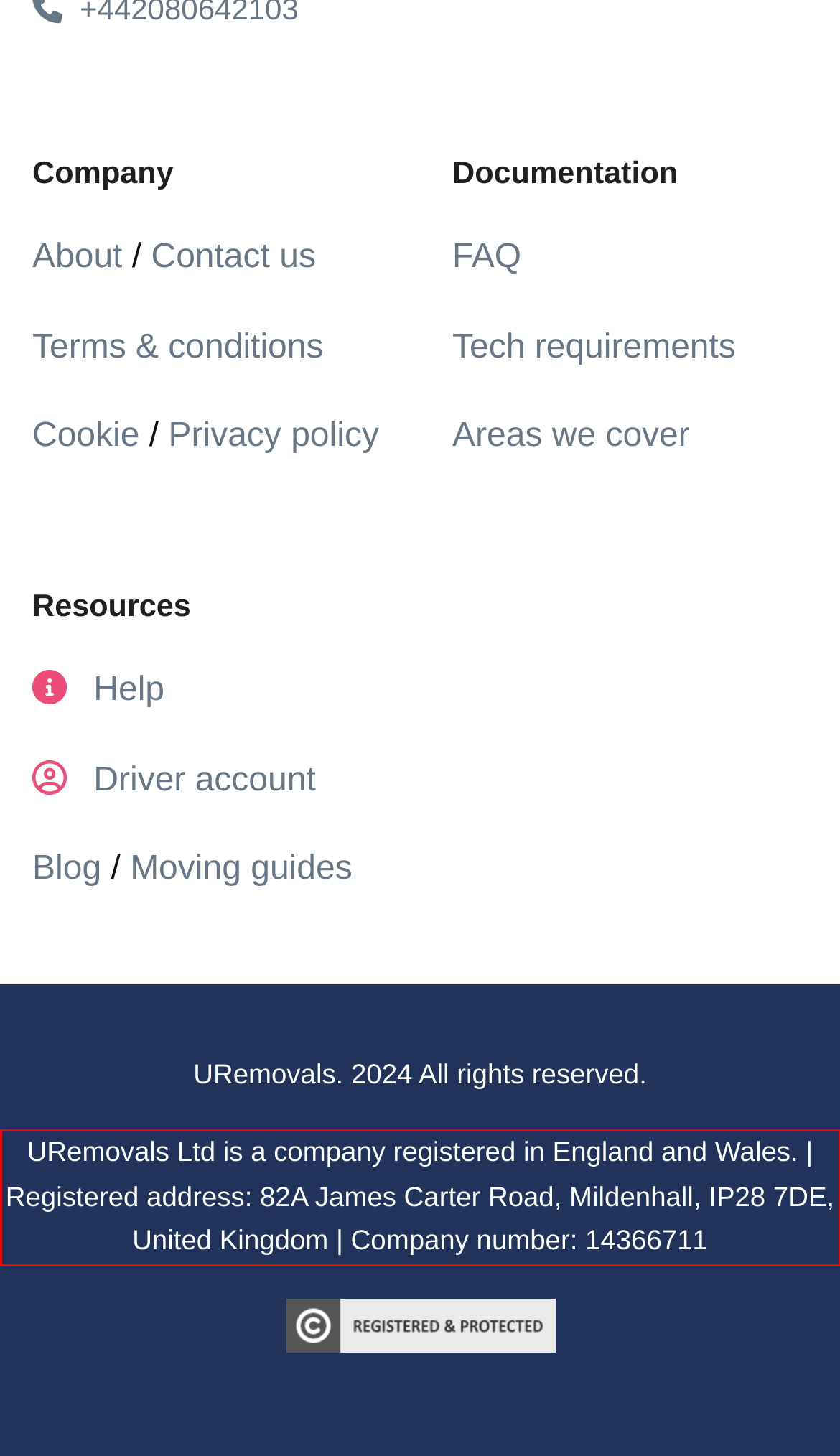Examine the webpage screenshot and use OCR to recognize and output the text within the red bounding box.

URemovals Ltd is a company registered in England and Wales. | Registered address: 82A James Carter Road, Mildenhall, IP28 7DE, United Kingdom | Company number: 14366711